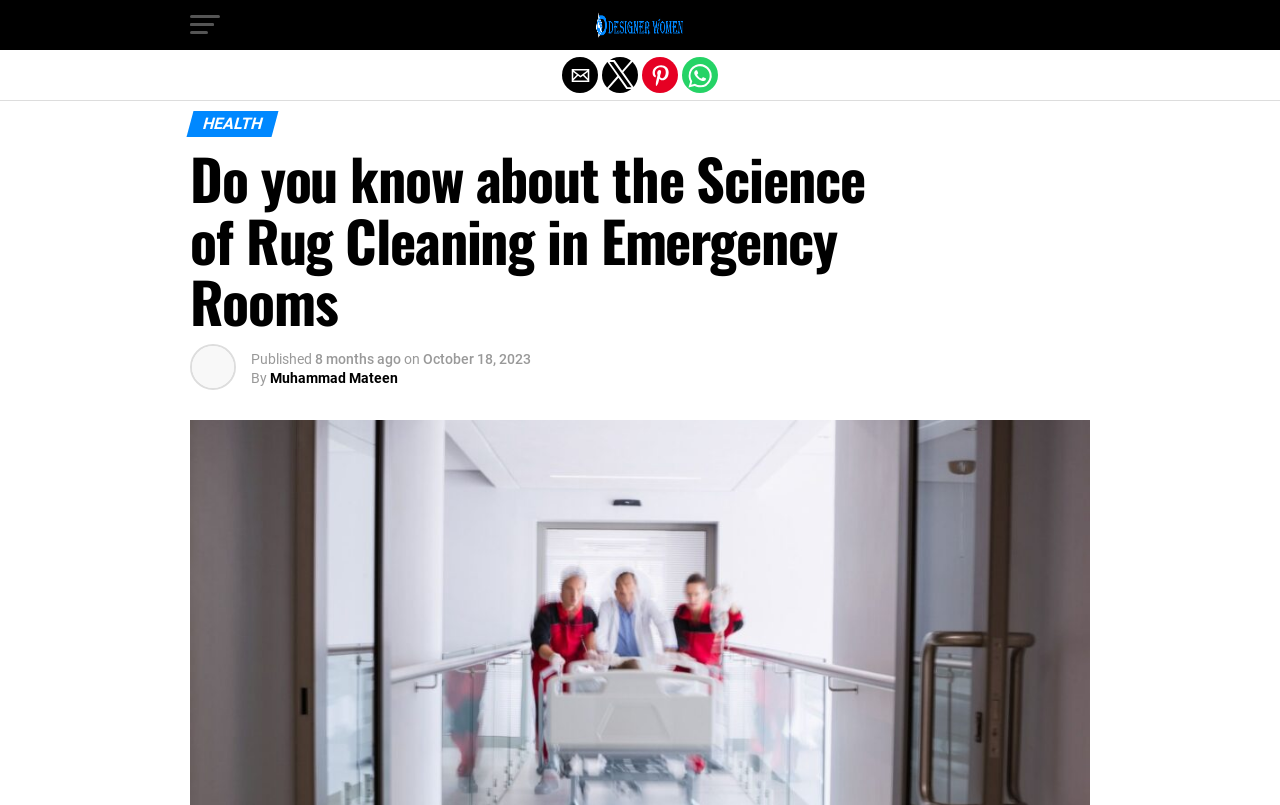What is the date of publication of the article?
Craft a detailed and extensive response to the question.

I found the publication date by looking at the StaticText element 'October 18, 2023' which is a sub-element of the time element, which is itself a sub-element of the HeaderAsNonLandmark element.